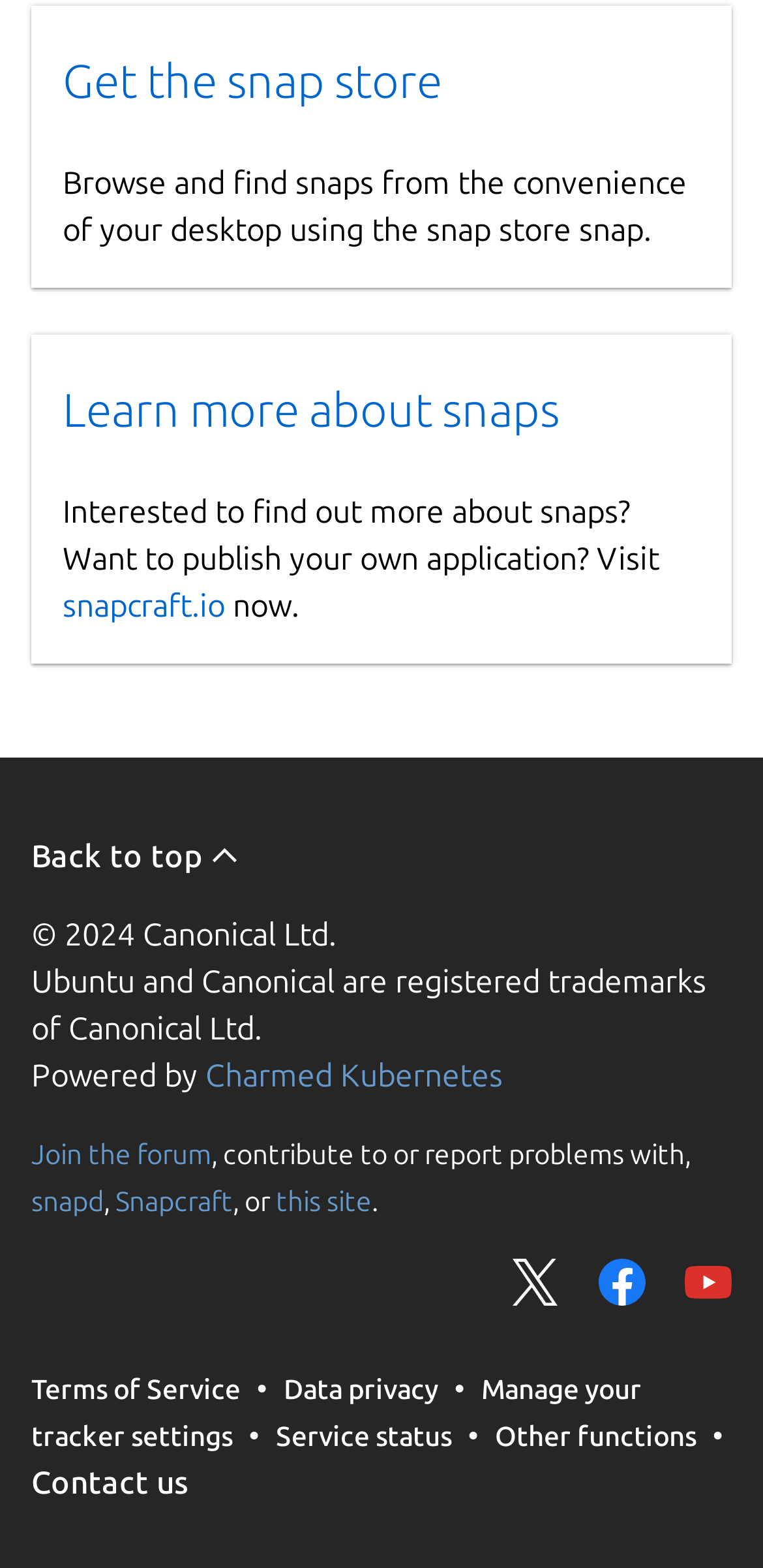What is the purpose of snapcraft.io?
Please provide a detailed and comprehensive answer to the question.

The purpose of snapcraft.io is to publish your own application, as mentioned in the static text element 'Interested to find out more about snaps? Want to publish your own application? Visit snapcraft.io now.'